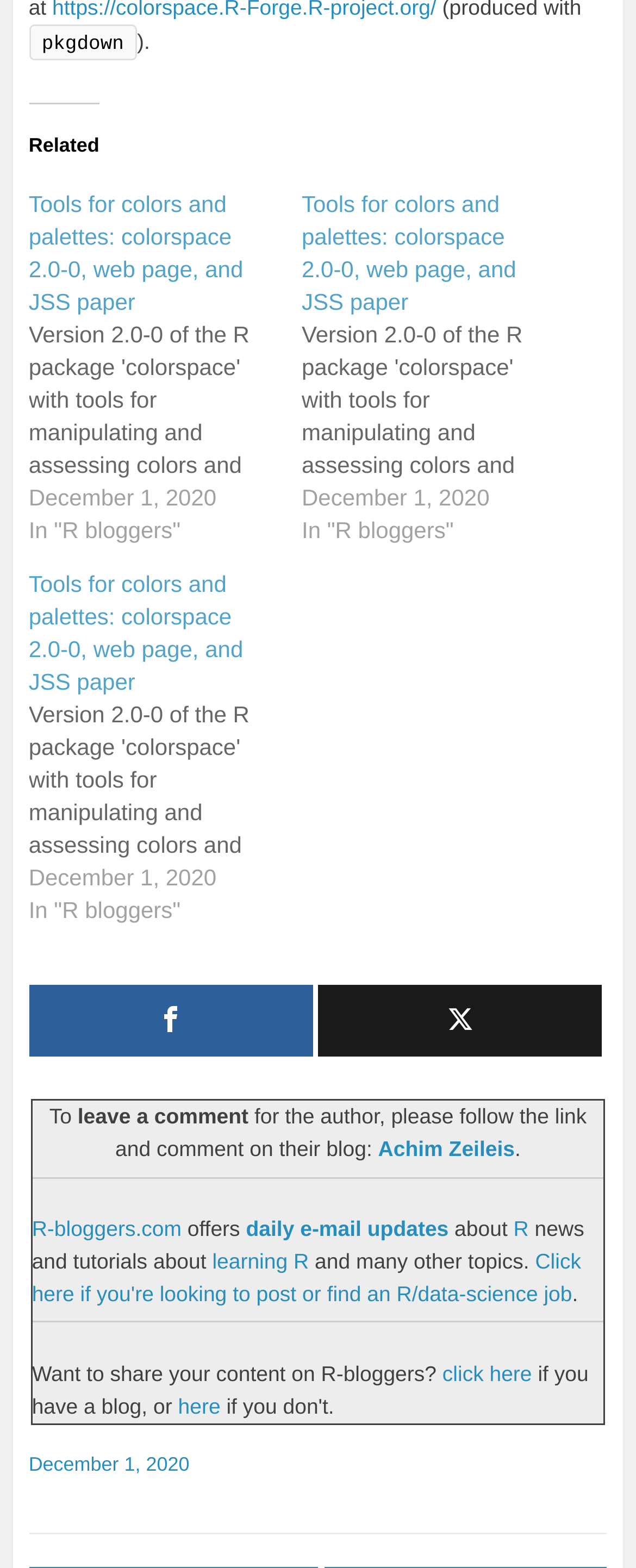What is the date of the blog post? Examine the screenshot and reply using just one word or a brief phrase.

December 1, 2020